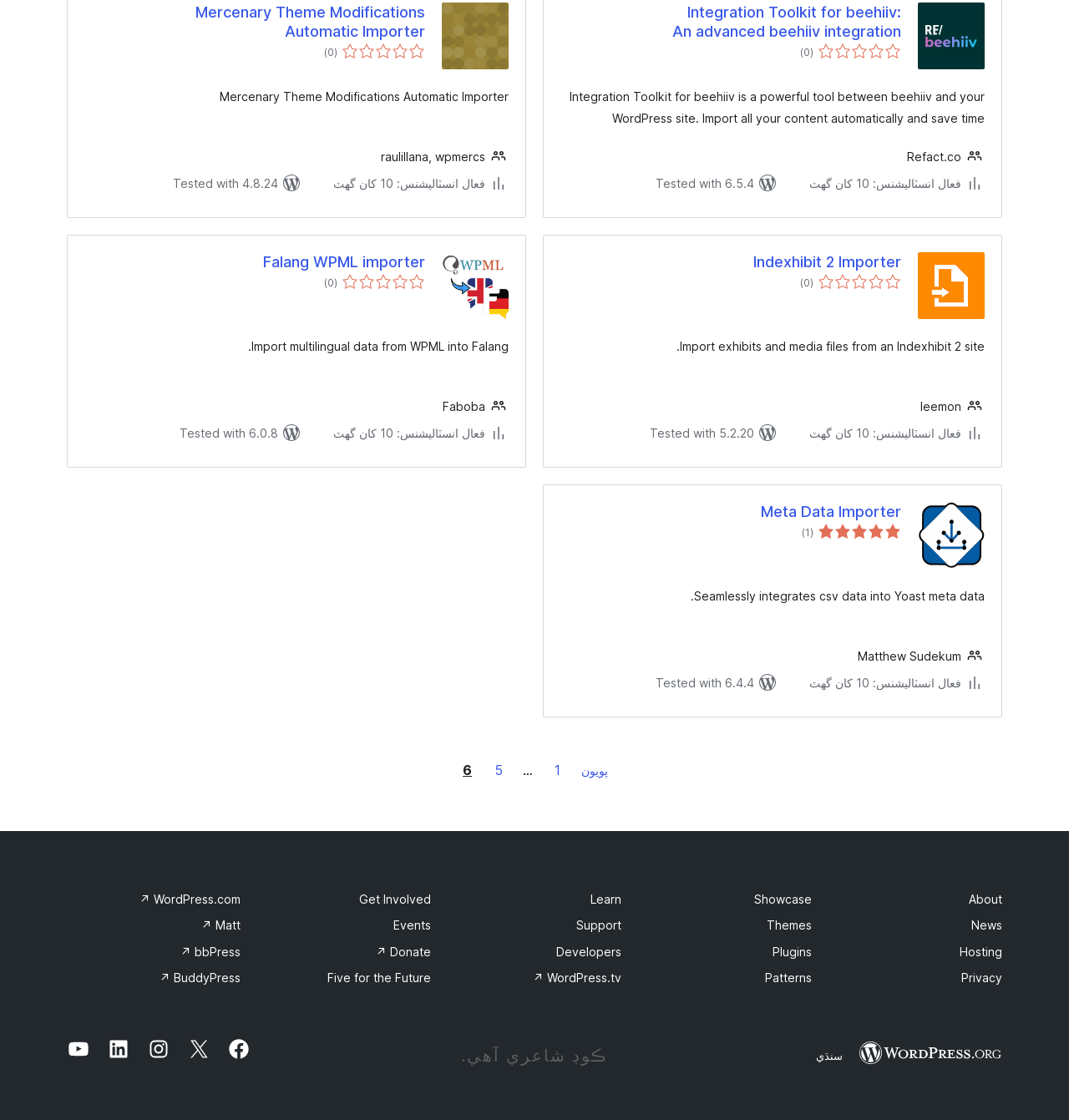Identify the bounding box for the element characterized by the following description: "5".

[0.454, 0.67, 0.479, 0.704]